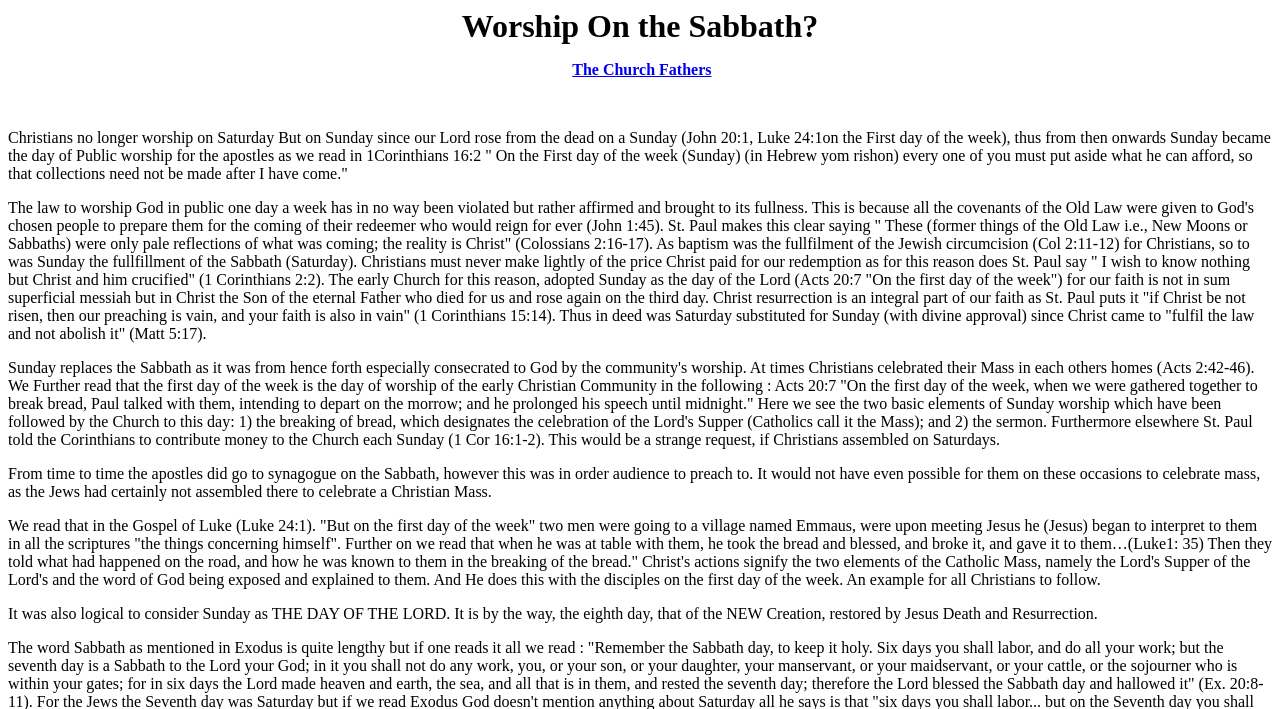What is the significance of Sunday in Christianity?
Based on the image, answer the question with a single word or brief phrase.

Day of the Lord